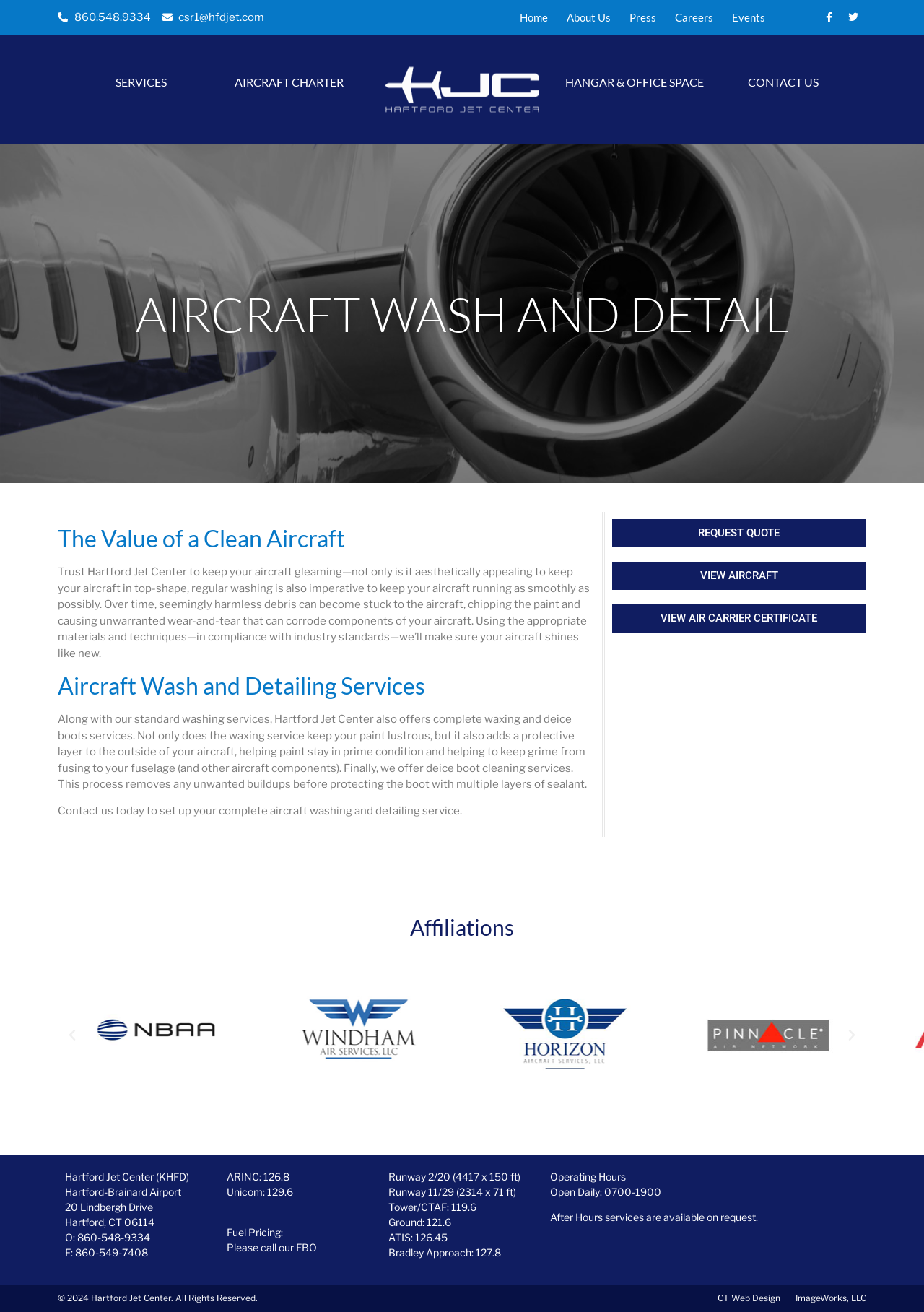Identify the bounding box coordinates for the region to click in order to carry out this instruction: "Call the phone number". Provide the coordinates using four float numbers between 0 and 1, formatted as [left, top, right, bottom].

[0.062, 0.007, 0.163, 0.019]